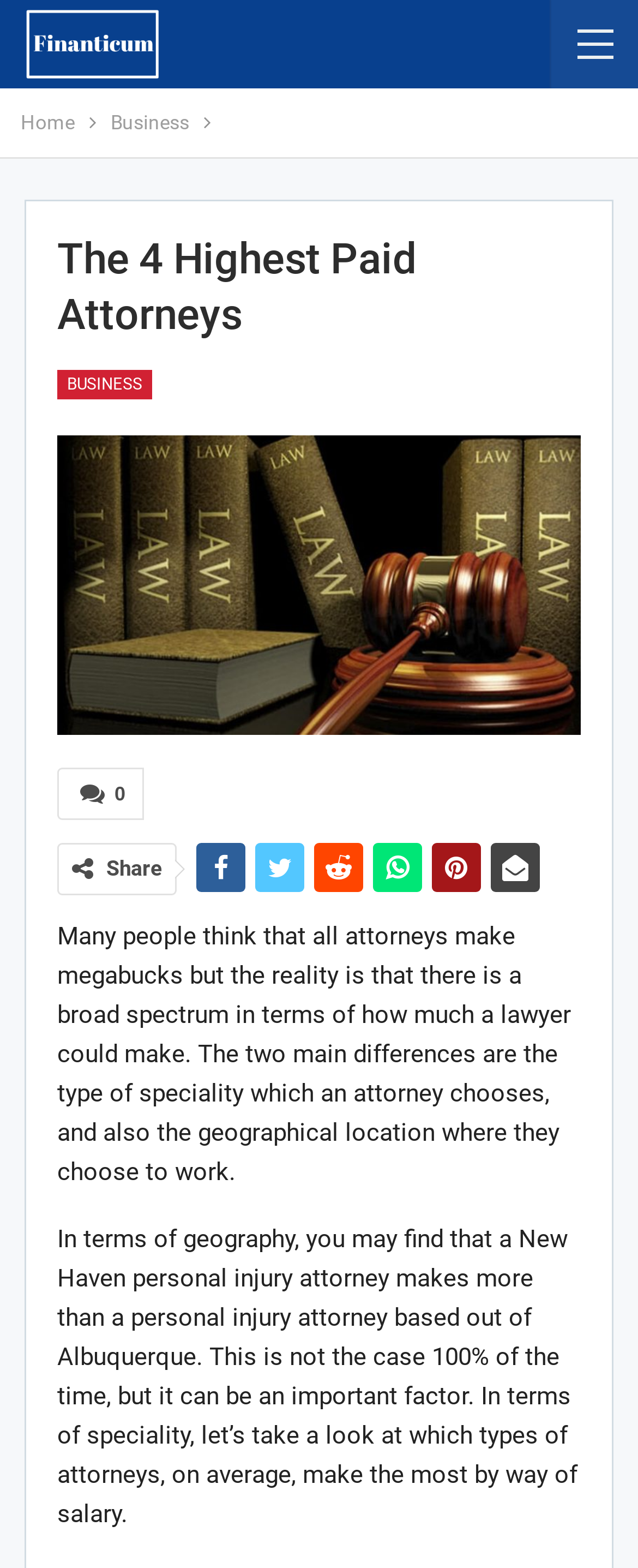Identify and extract the main heading of the webpage.

The 4 Highest Paid Attorneys